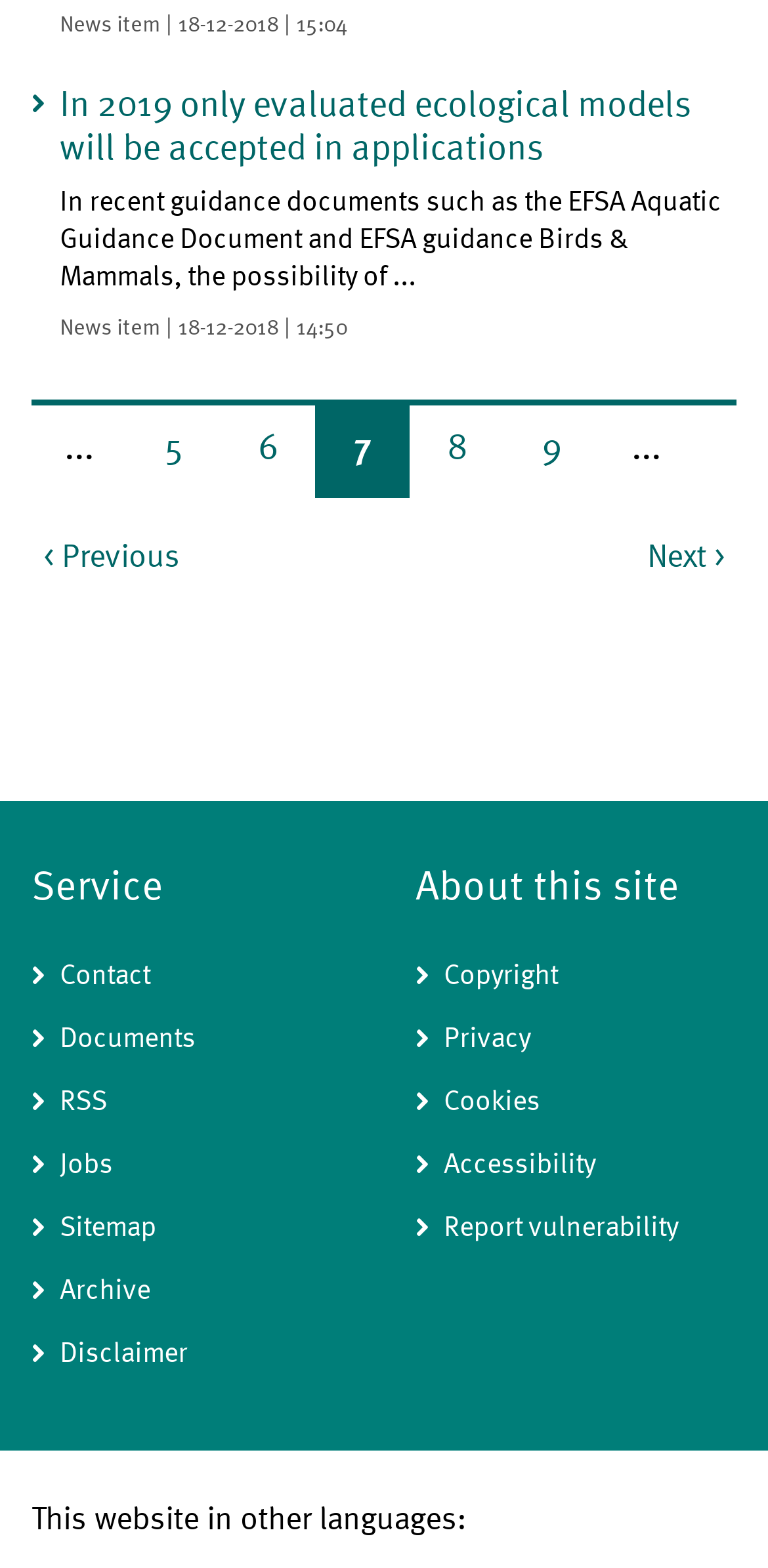Determine the bounding box coordinates of the region I should click to achieve the following instruction: "View news item". Ensure the bounding box coordinates are four float numbers between 0 and 1, i.e., [left, top, right, bottom].

[0.041, 0.054, 0.959, 0.222]